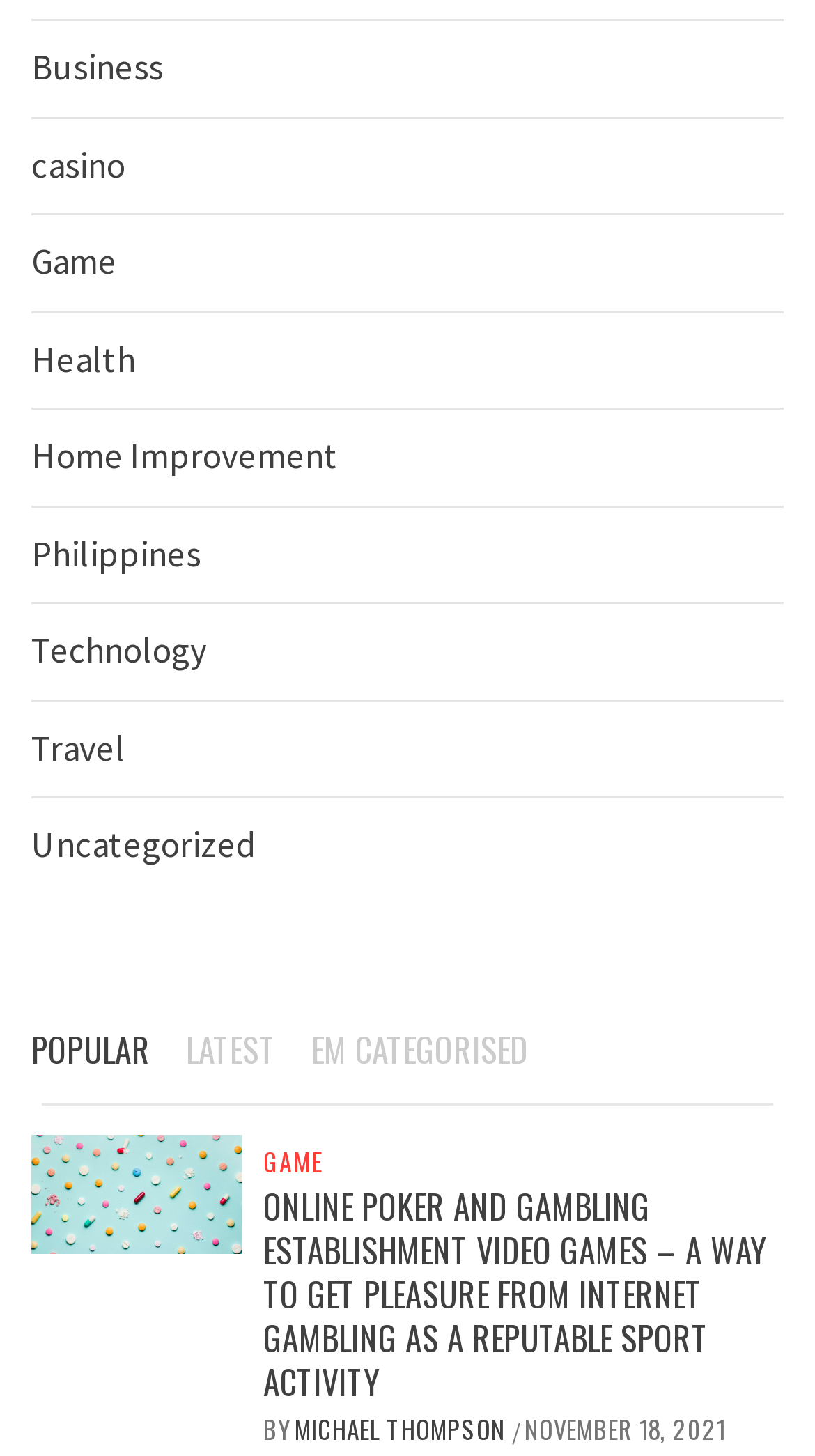Point out the bounding box coordinates of the section to click in order to follow this instruction: "Click on the 'GAME' link".

[0.323, 0.79, 0.411, 0.807]